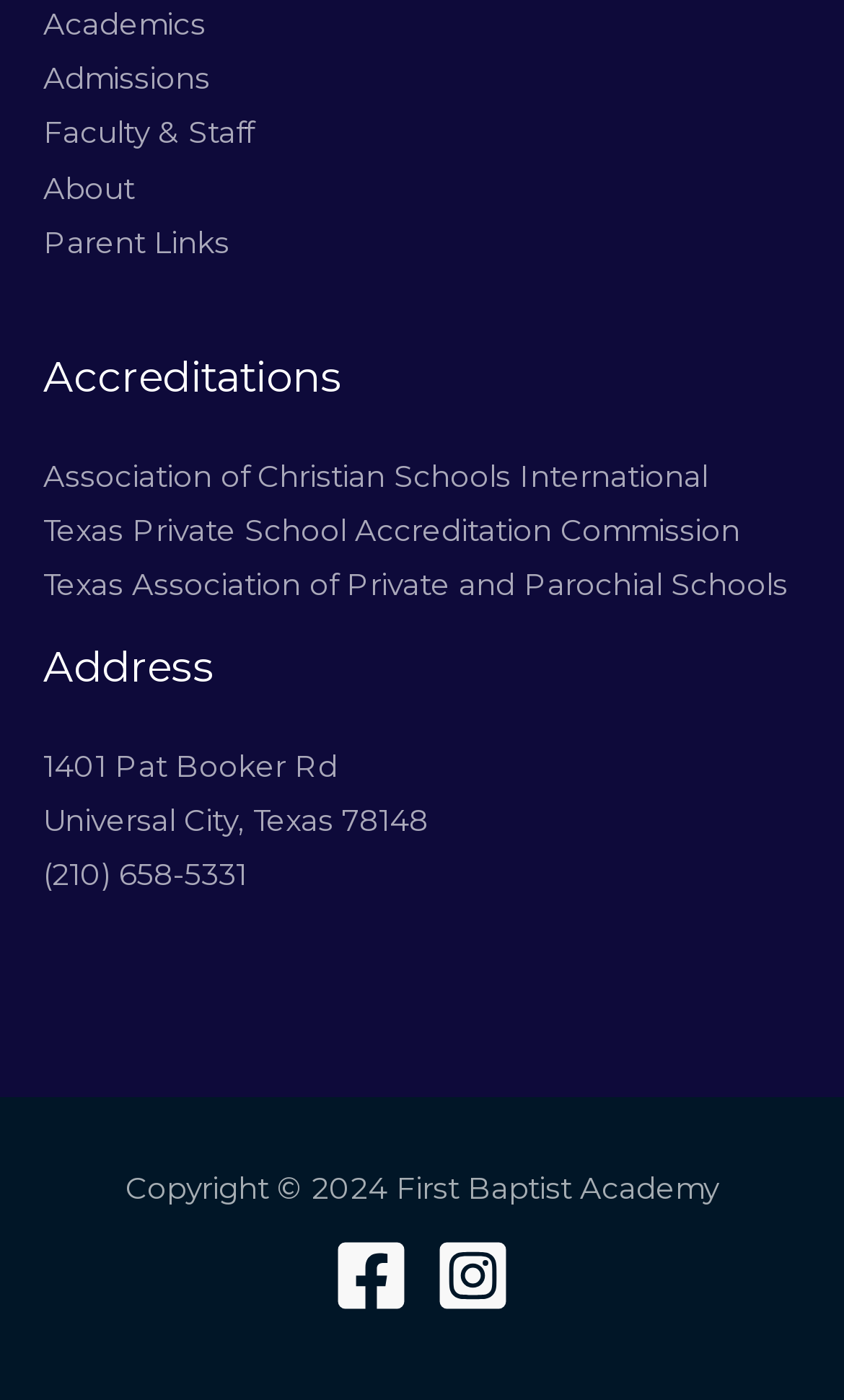How many accreditation links are listed?
Examine the image and provide an in-depth answer to the question.

In the 'Accreditations' section, I found three links: 'Association of Christian Schools International', 'Texas Private School Accreditation Commission', and 'Texas Association of Private and Parochial Schools'. These links are located within the navigation element with a bounding box of [0.051, 0.321, 0.949, 0.439].